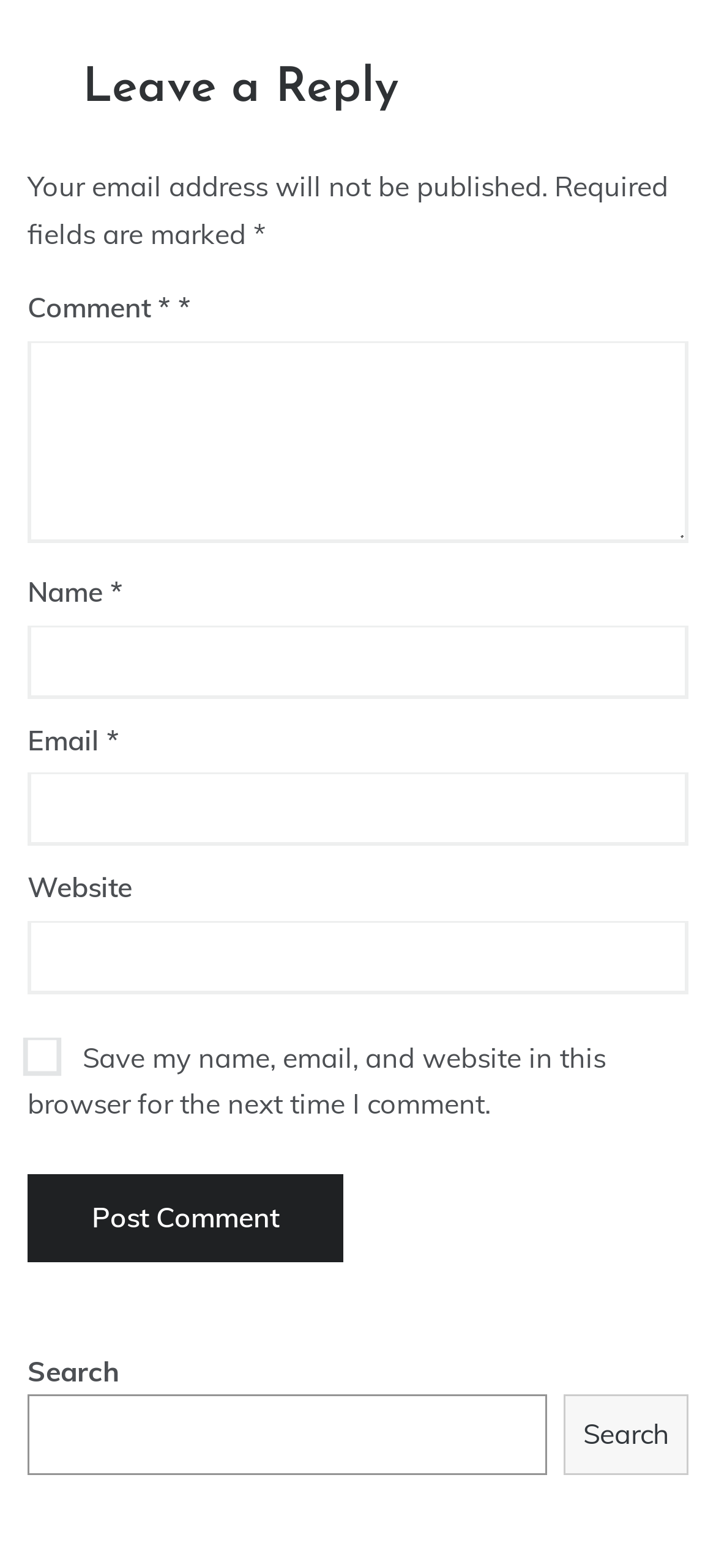Could you locate the bounding box coordinates for the section that should be clicked to accomplish this task: "Search for something".

[0.038, 0.889, 0.764, 0.94]